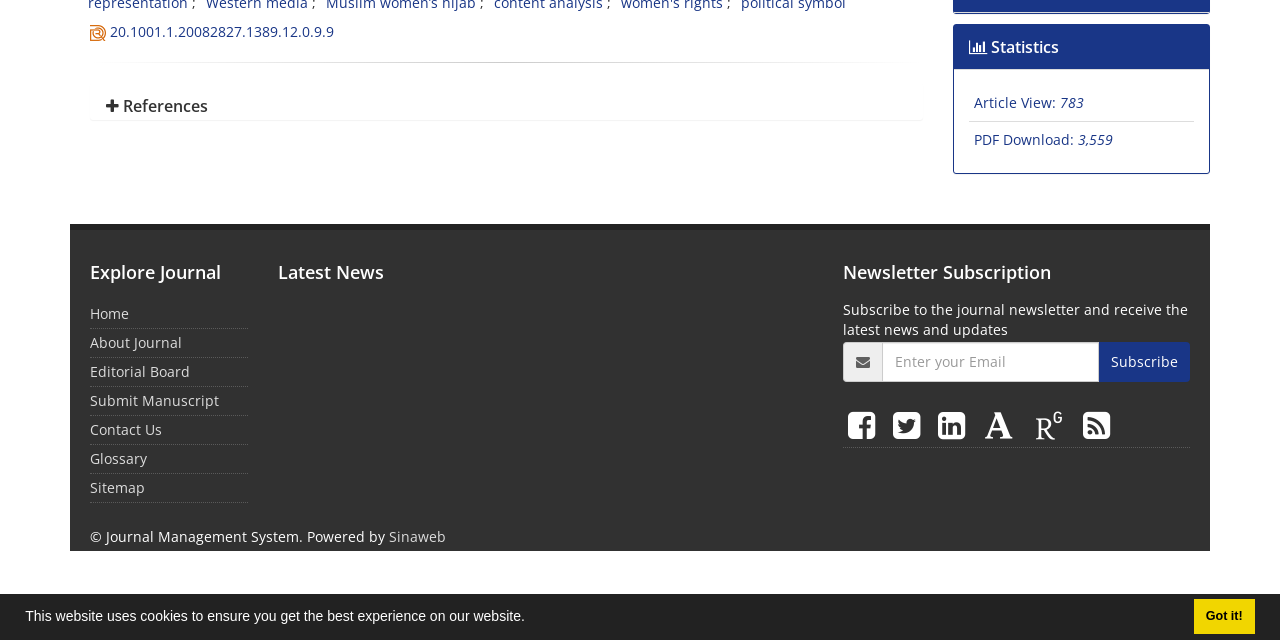Based on the provided description, "Contact Us", find the bounding box of the corresponding UI element in the screenshot.

[0.07, 0.657, 0.127, 0.686]